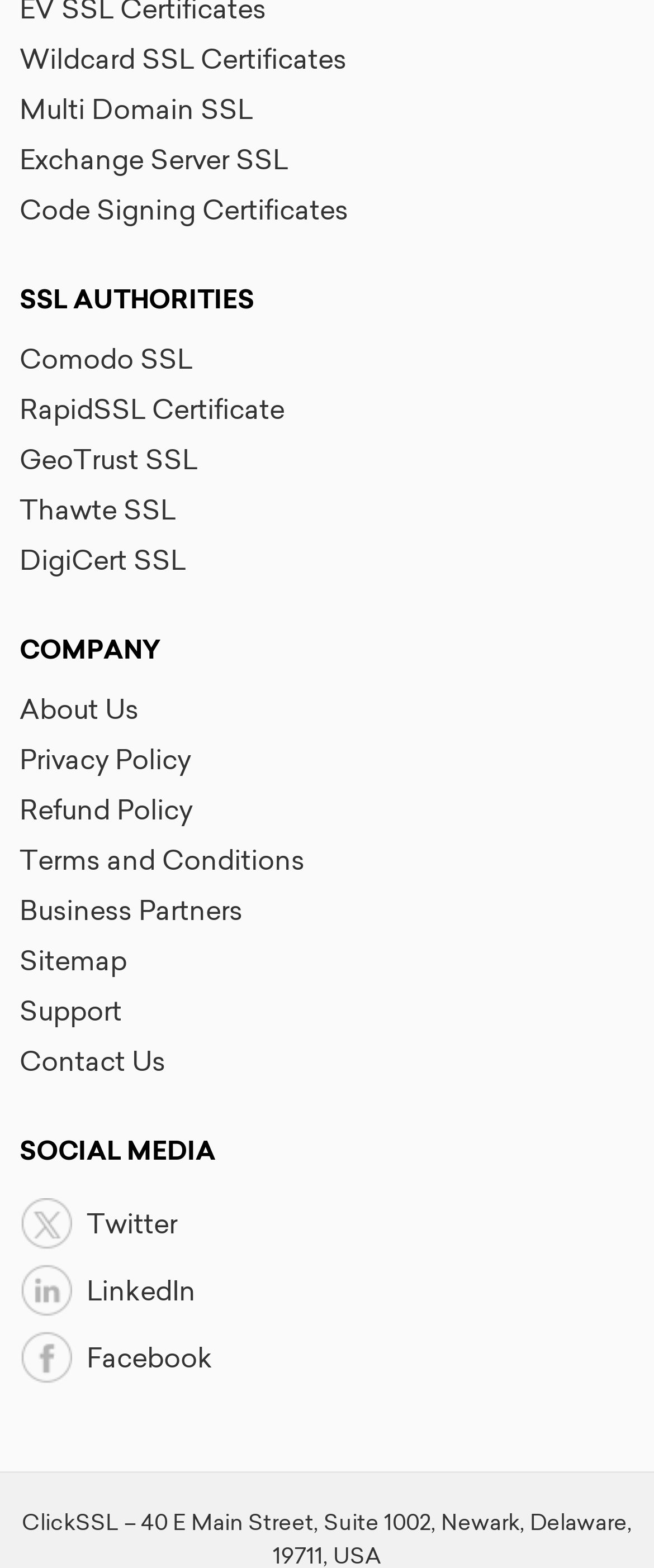Consider the image and give a detailed and elaborate answer to the question: 
How many SSL authorities are listed?

I counted the number of links under the 'SSL AUTHORITIES' heading, which are Comodo SSL, RapidSSL Certificate, GeoTrust SSL, Thawte SSL, and DigiCert SSL, totaling 5 SSL authorities.